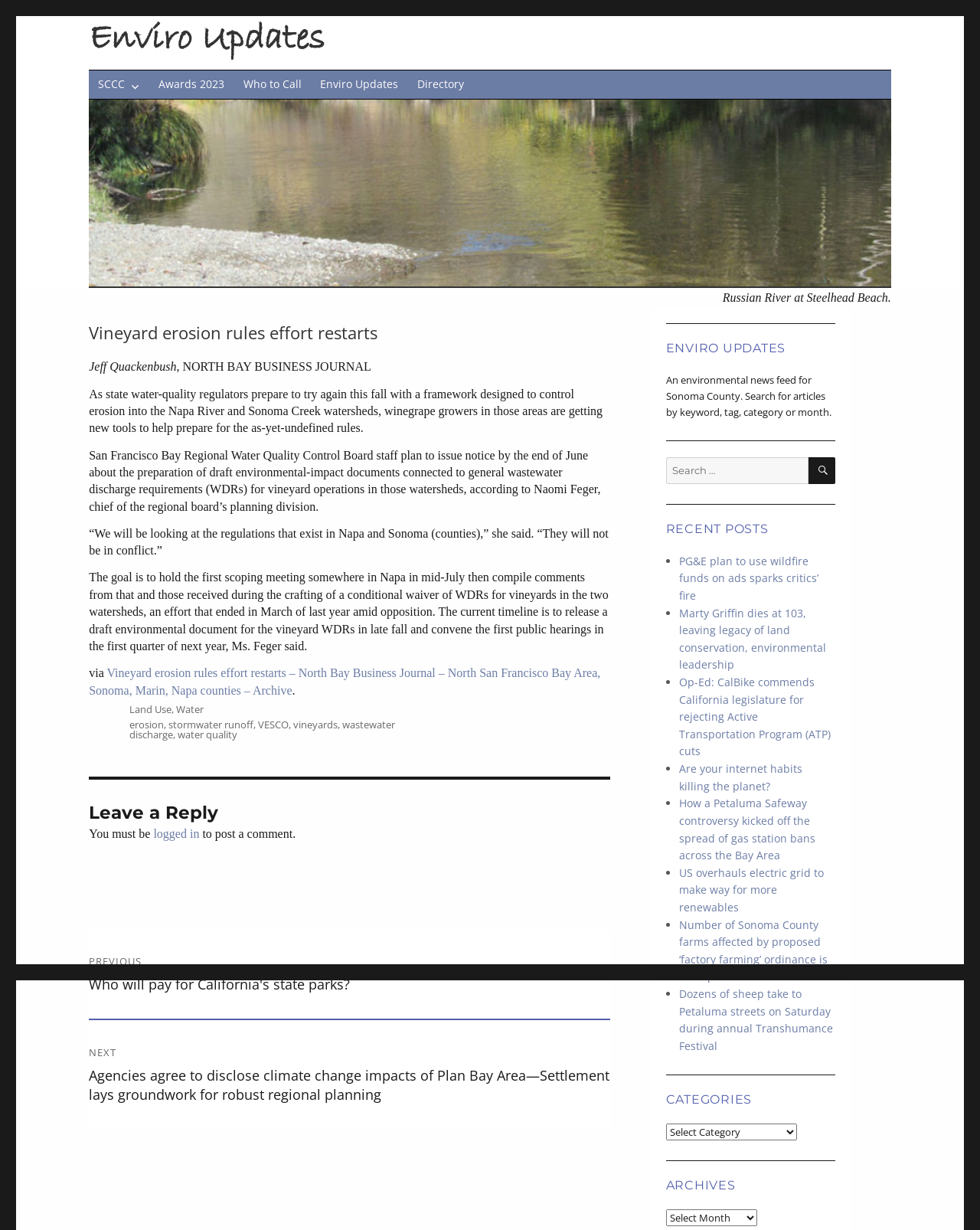What is the purpose of the 'Search for:' box?
Provide an in-depth answer to the question, covering all aspects.

The 'Search for:' box is a search function that allows users to search for articles by keyword, tag, category or month, as indicated by the text 'An environmental news feed for Sonoma County. Search for articles by keyword, tag, category or month.' located nearby.